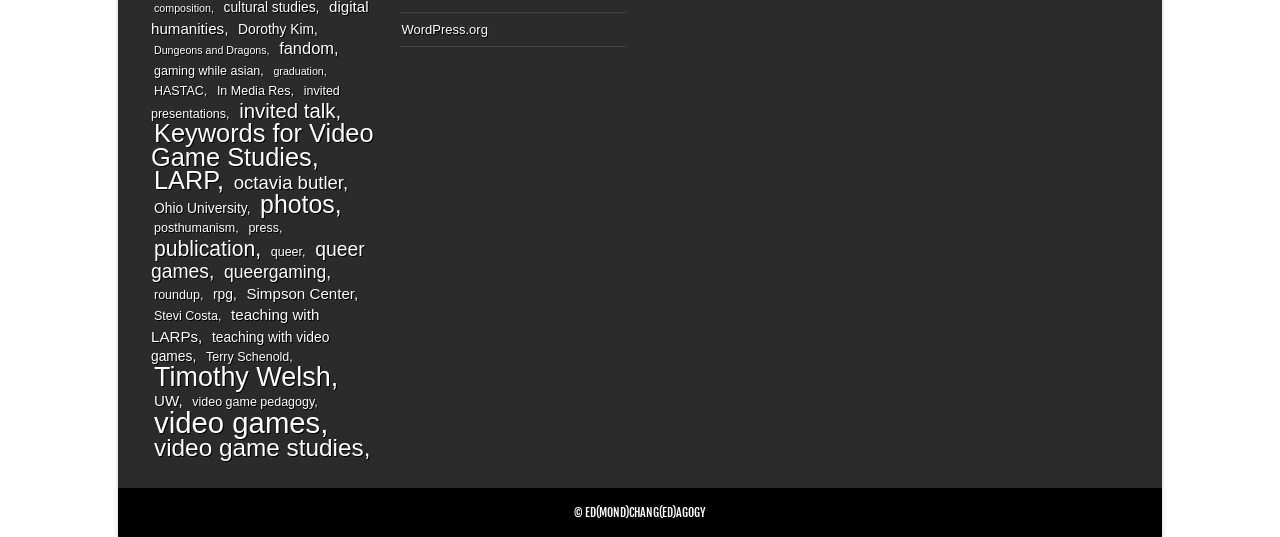Highlight the bounding box coordinates of the element you need to click to perform the following instruction: "click on the link to view items related to Dorothy Kim."

[0.184, 0.033, 0.251, 0.074]